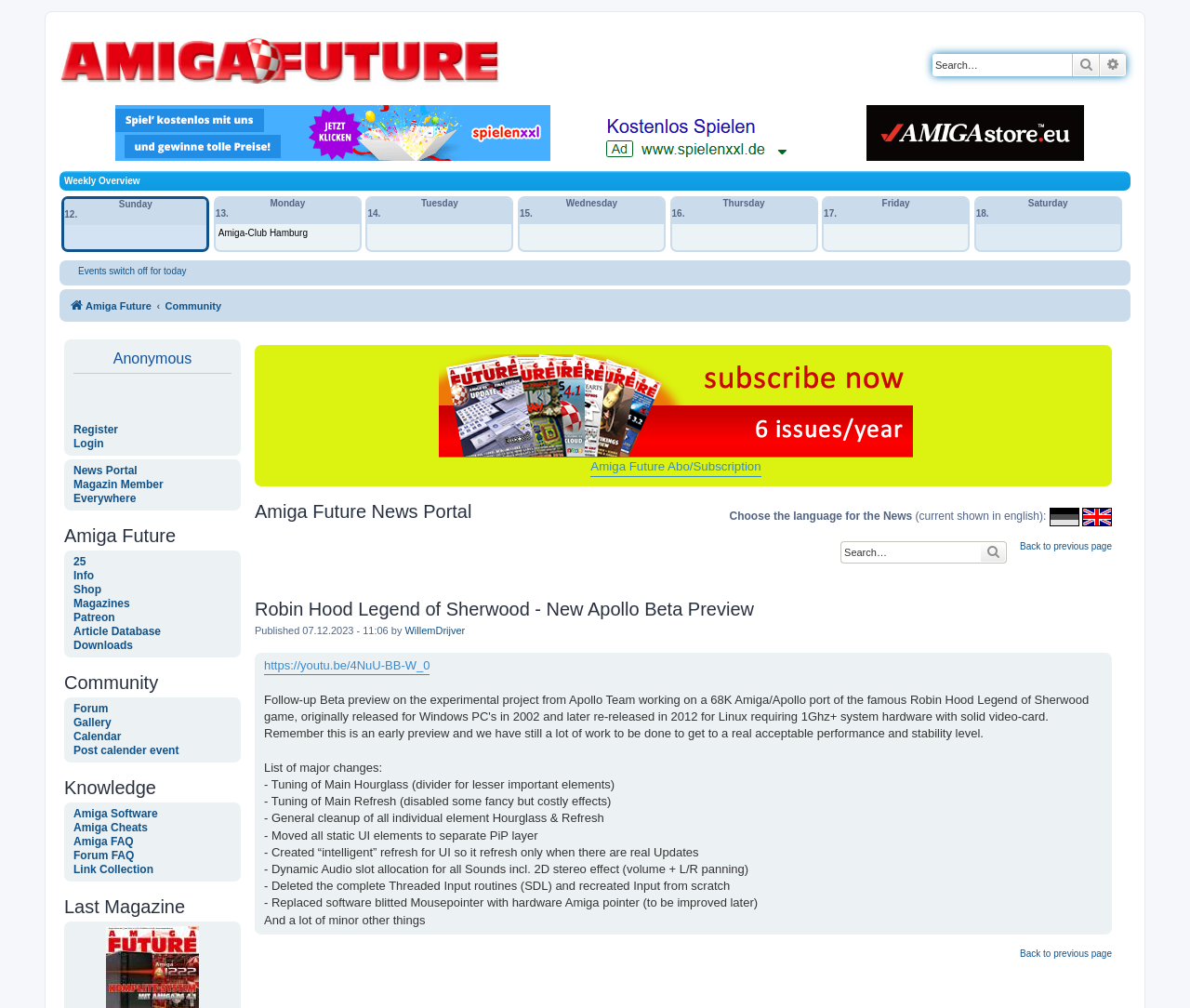Pinpoint the bounding box coordinates of the area that must be clicked to complete this instruction: "View Amiga-Club Hamburg".

[0.181, 0.223, 0.261, 0.241]